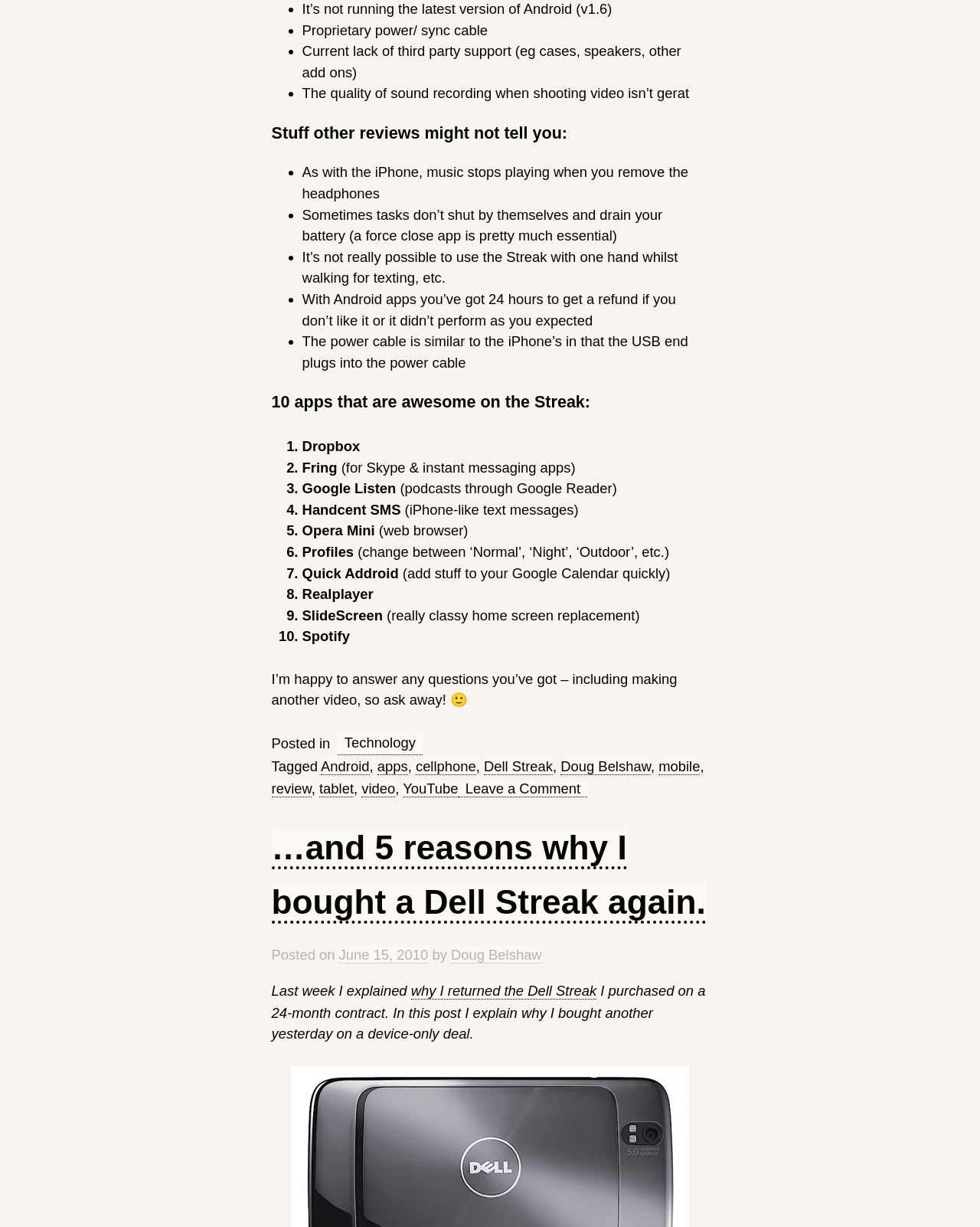Provide the bounding box coordinates for the specified HTML element described in this description: "June 15, 2010". The coordinates should be four float numbers ranging from 0 to 1, in the format [left, top, right, bottom].

[0.346, 0.771, 0.437, 0.785]